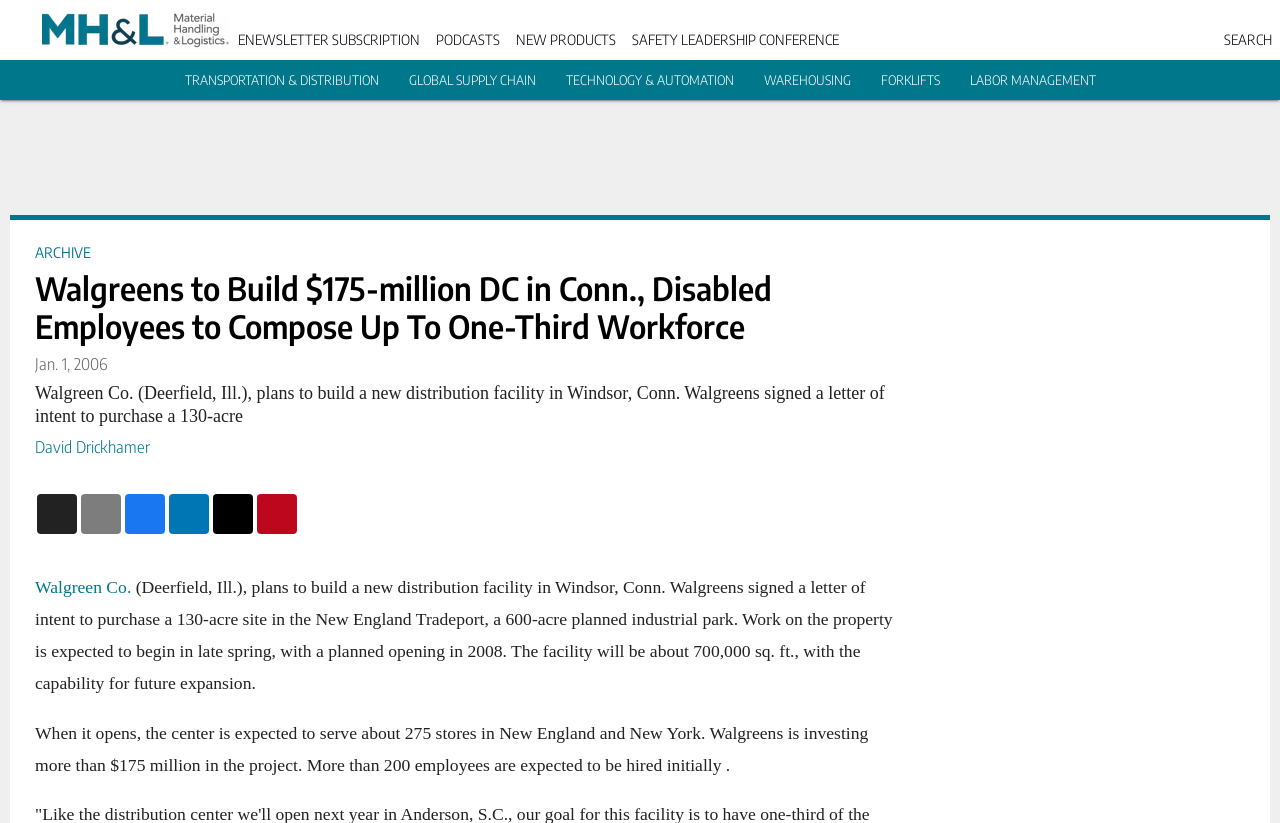Who is the author of the article?
Look at the image and respond with a one-word or short-phrase answer.

David Drickhamer